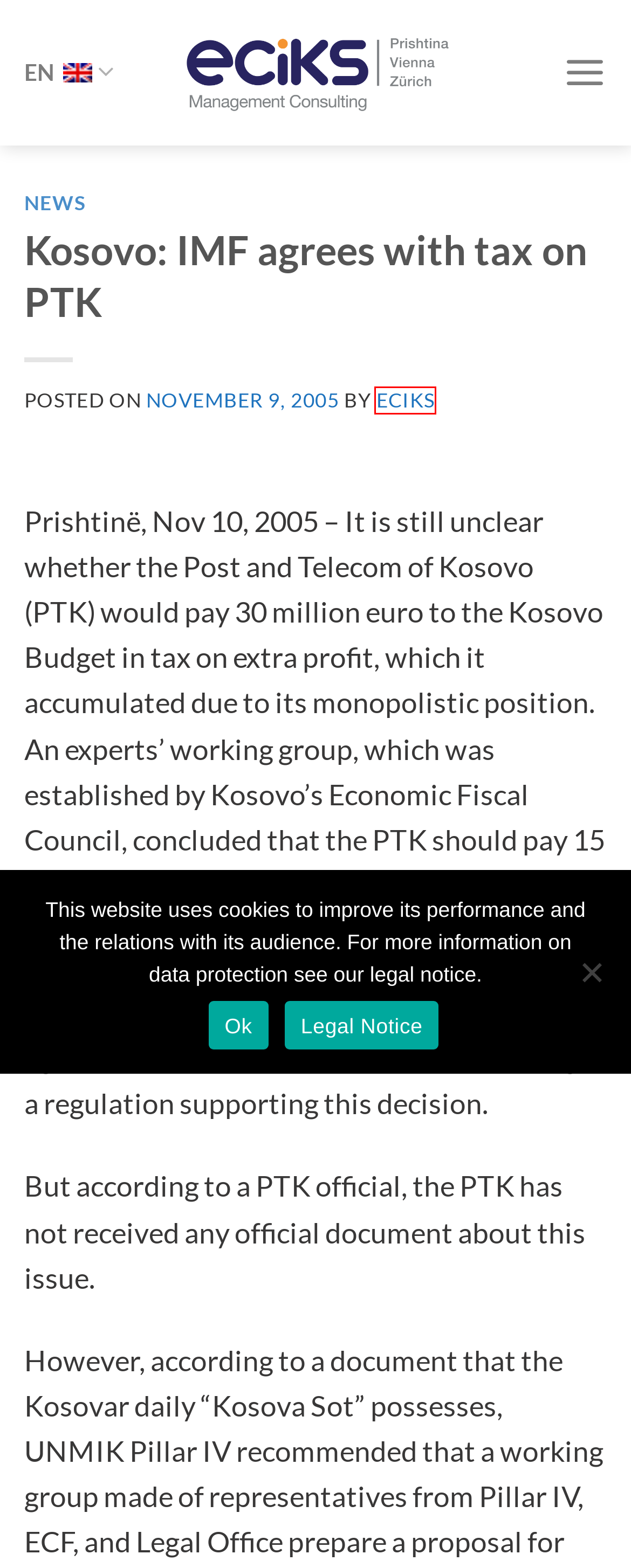Analyze the given webpage screenshot and identify the UI element within the red bounding box. Select the webpage description that best matches what you expect the new webpage to look like after clicking the element. Here are the candidates:
A. News Archives - ECIKS
B. Eciks, Author at ECIKS
C. nearshoring Archives - ECIKS
D. Digitalization Archives - ECIKS
E. Legal Notice - ECIKS
F. Home - ECIKS
G. fintech Archives - ECIKS
H. Foreign Direct Investments Archives - ECIKS

B